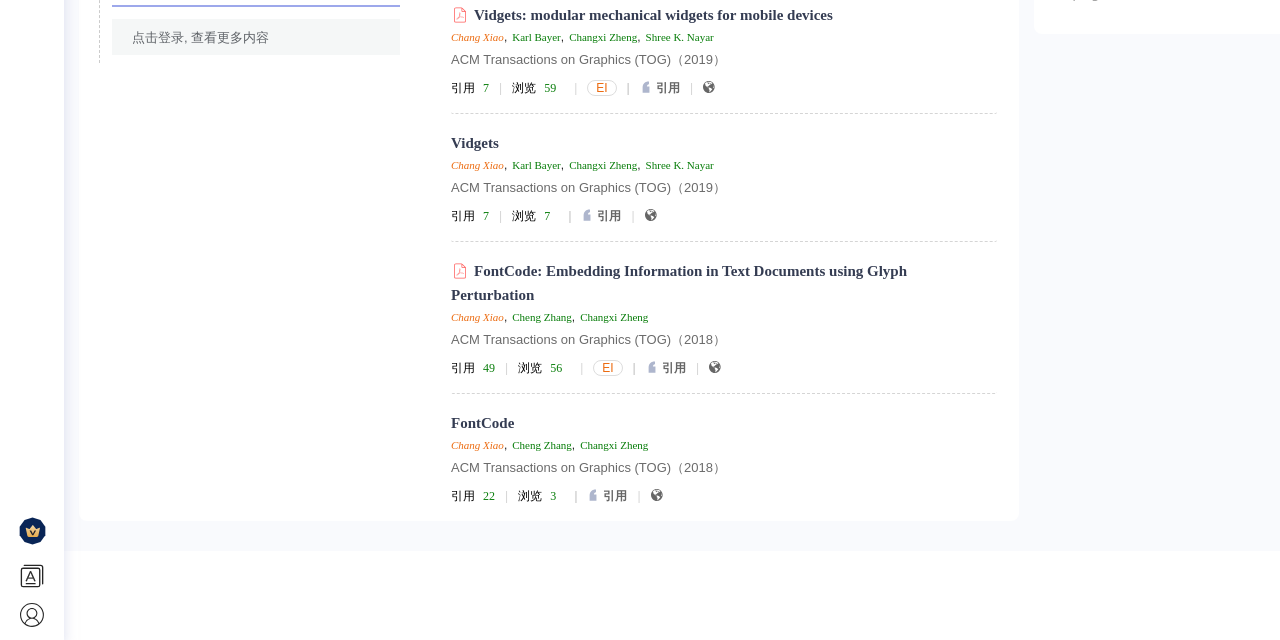Identify the bounding box for the UI element specified in this description: "Chang Xiao". The coordinates must be four float numbers between 0 and 1, formatted as [left, top, right, bottom].

[0.352, 0.685, 0.394, 0.706]